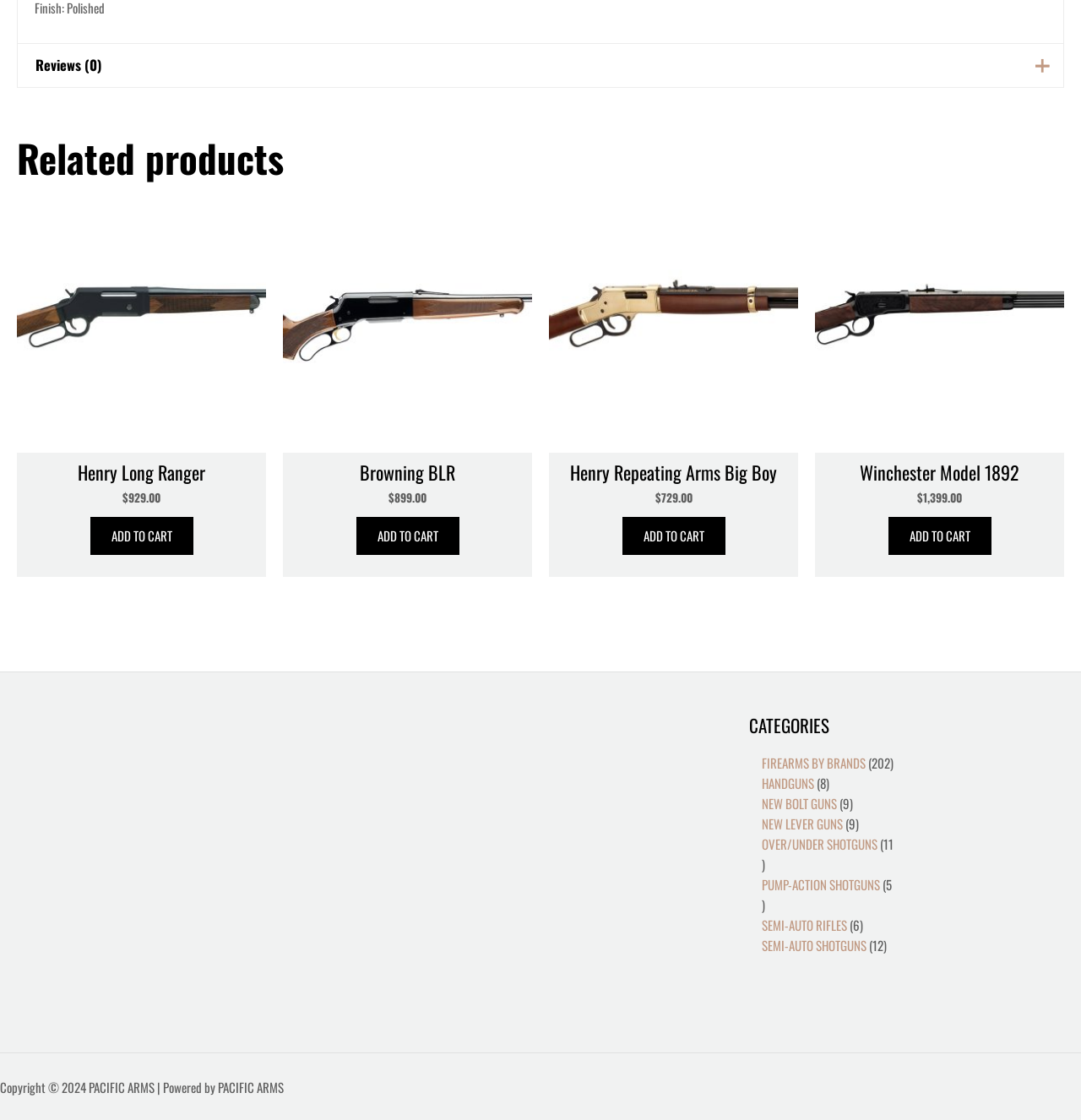Examine the image and give a thorough answer to the following question:
What is the price of Henry.30-30 Lever Guns?

I found the price of Henry.30-30 Lever Guns by looking at the text next to the dollar sign on the top right of the page, which says '$899.00'.